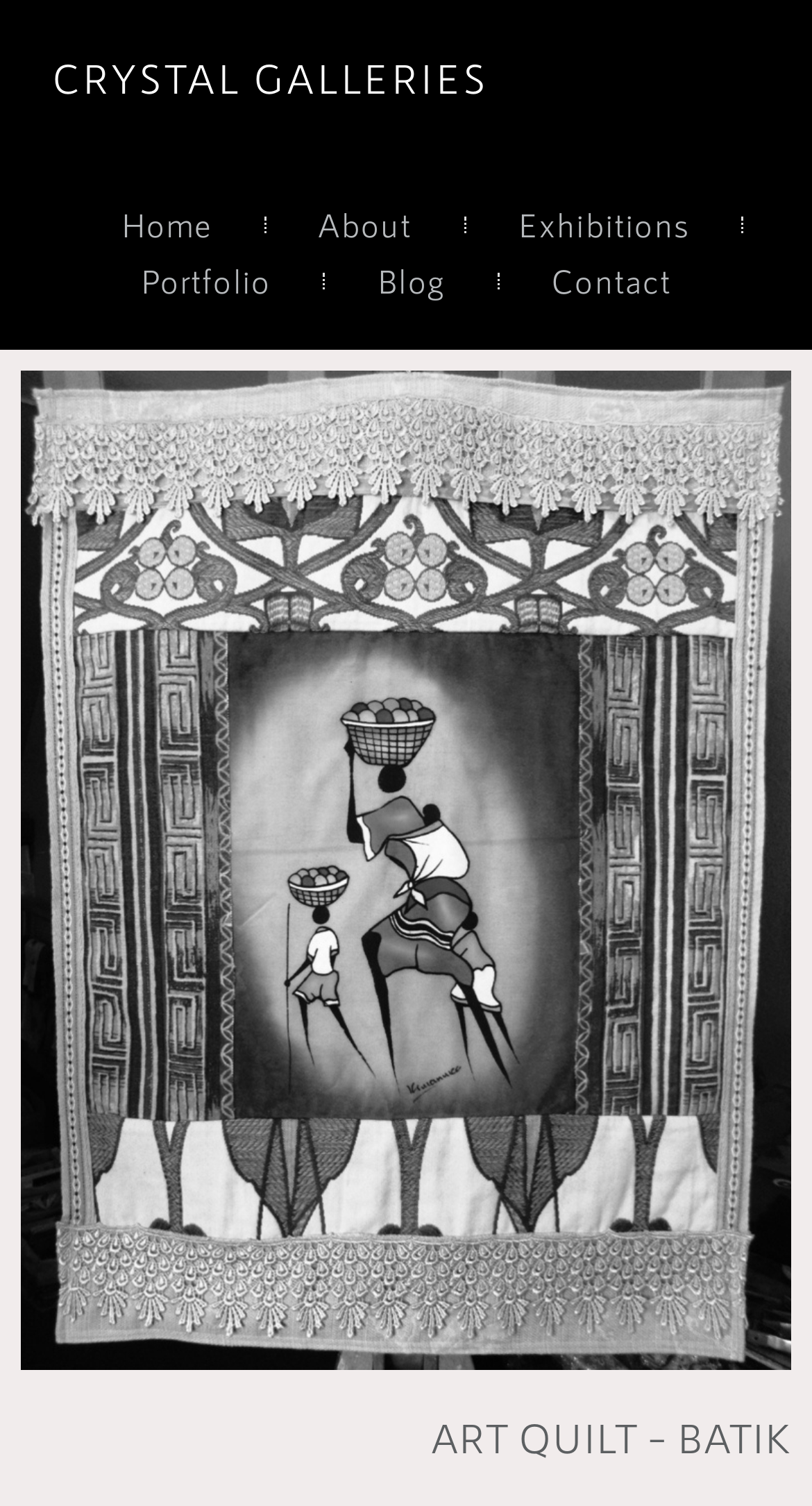Is there a way to contact the website owner?
Respond with a short answer, either a single word or a phrase, based on the image.

Yes